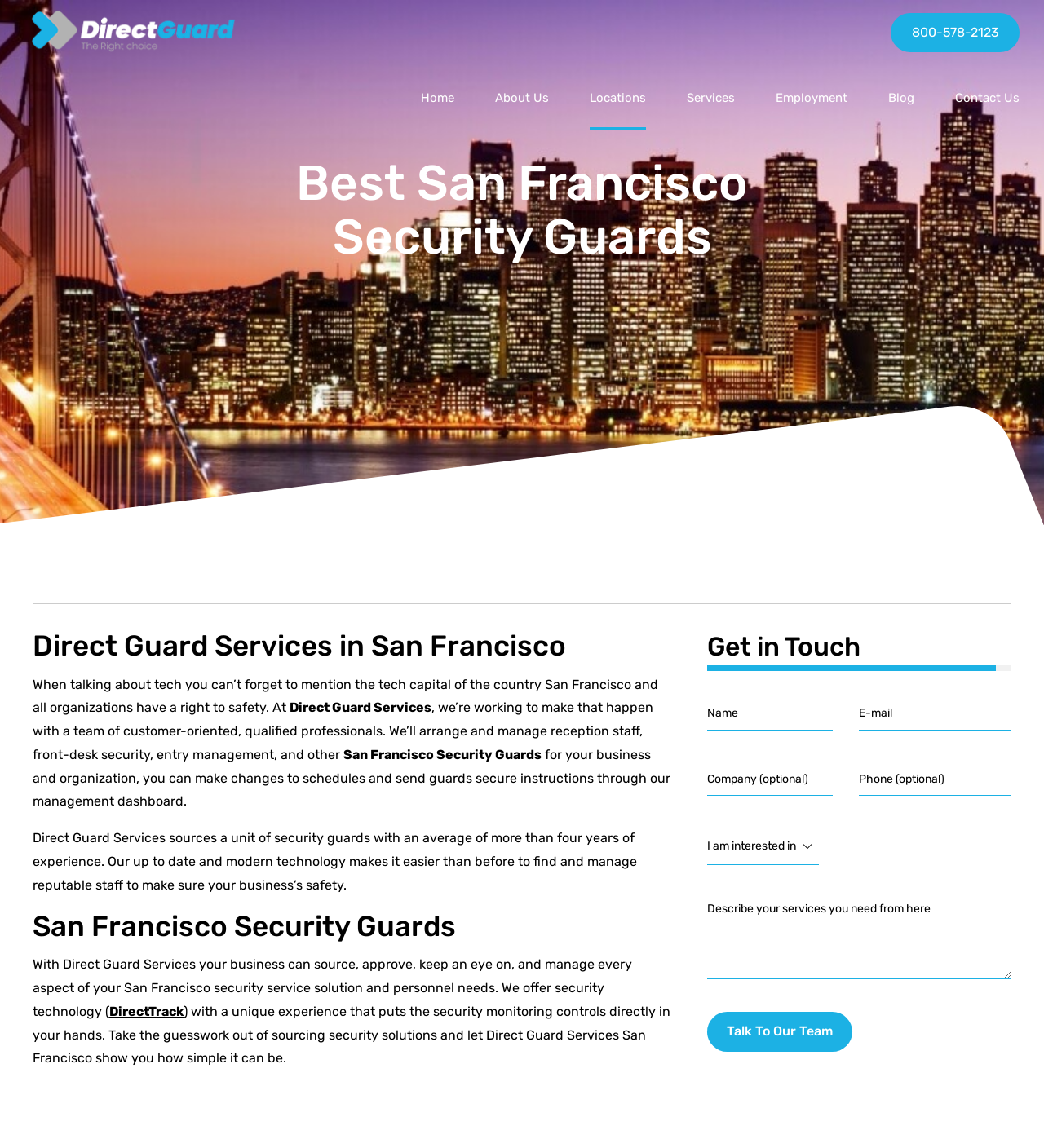Based on the image, please respond to the question with as much detail as possible:
What is the name of the company providing security services?

I found the company name by looking at the top of the page, where I saw a link element with the text 'Direct Guard Services', which is also the name of the company providing security services.